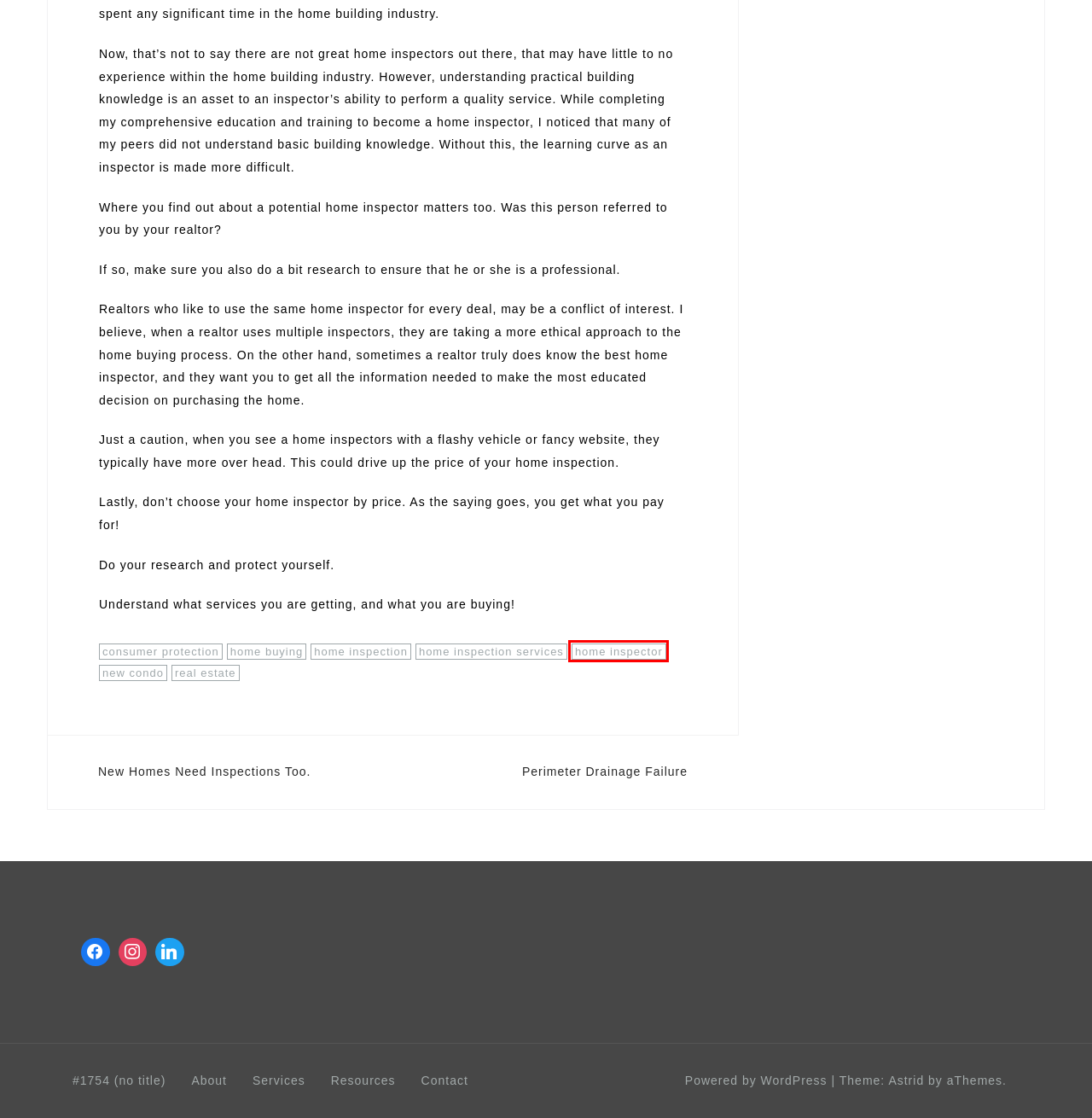You have a screenshot of a webpage with an element surrounded by a red bounding box. Choose the webpage description that best describes the new page after clicking the element inside the red bounding box. Here are the candidates:
A. Blog Tool, Publishing Platform, and CMS – WordPress.org
B. consumer protection
C. Perimeter Drainage Failure
D. home buying
E. new condo
F. home inspector
G. home inspection
H. New Homes Need Inspections Too.

F